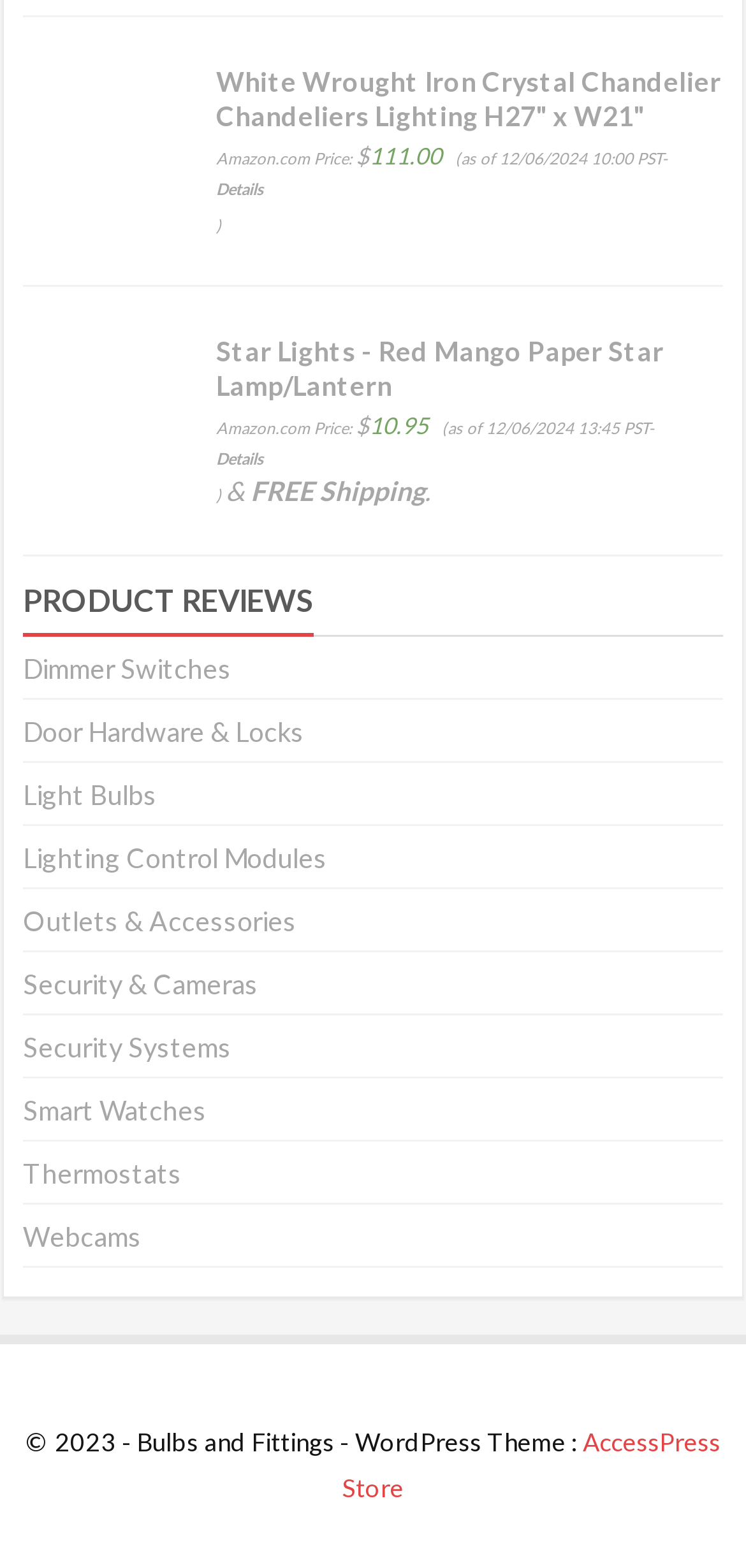What category is 'Dimmer Switches' under?
Look at the image and provide a detailed response to the question.

The category of 'Dimmer Switches' can be inferred by looking at the other links in the same section, such as 'Light Bulbs' and 'Lighting Control Modules', which suggests that 'Dimmer Switches' is also under the category of Lighting.